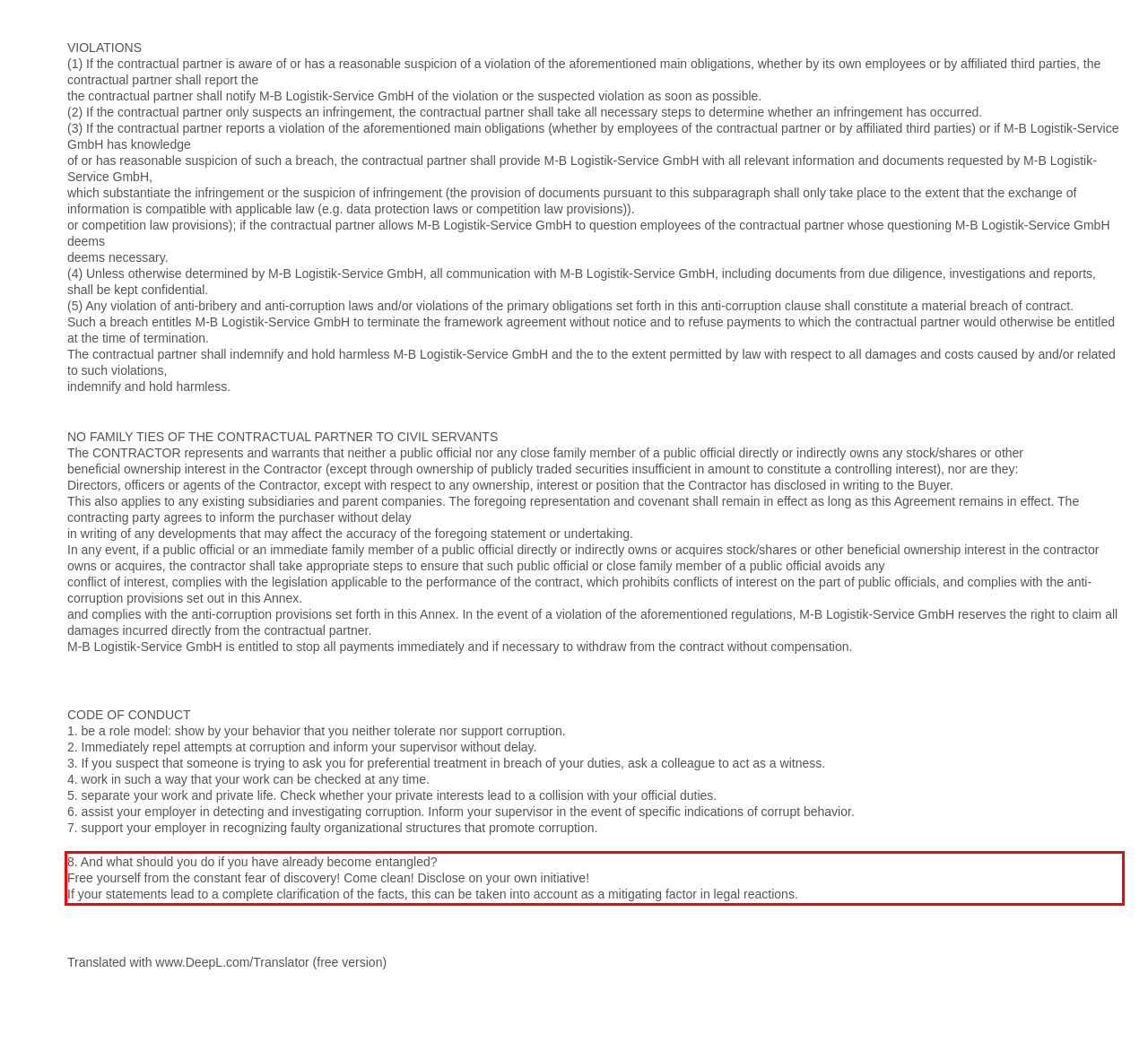Extract and provide the text found inside the red rectangle in the screenshot of the webpage.

8. And what should you do if you have already become entangled? Free yourself from the constant fear of discovery! Come clean! Disclose on your own initiative! If your statements lead to a complete clarification of the facts, this can be taken into account as a mitigating factor in legal reactions.